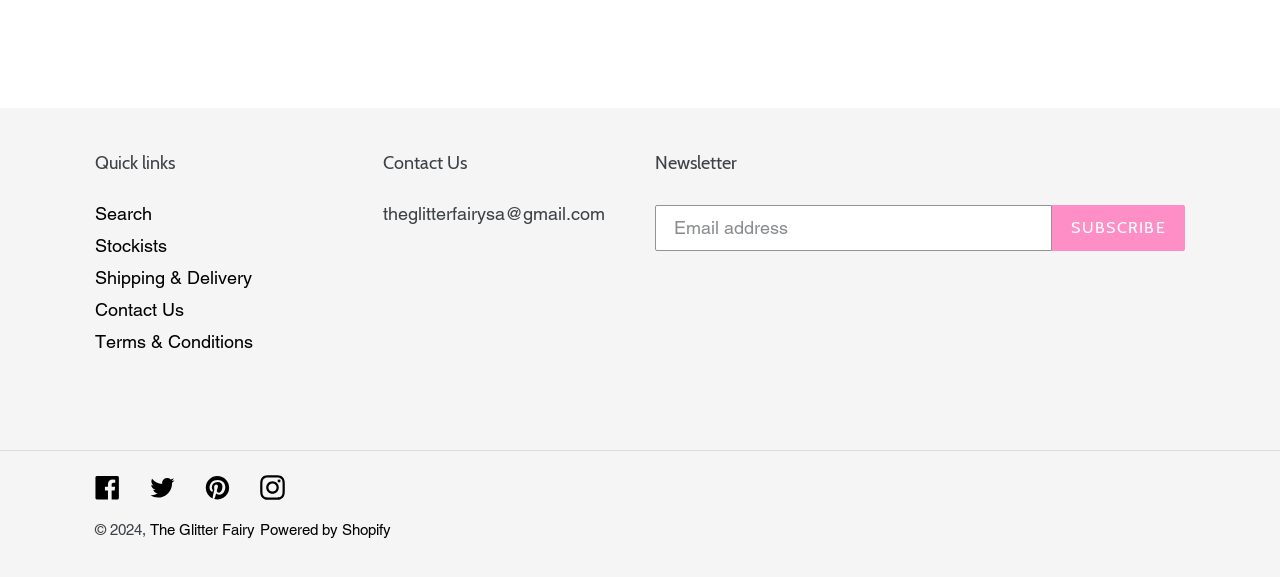Given the element description "Contact Us", identify the bounding box of the corresponding UI element.

[0.074, 0.518, 0.144, 0.554]